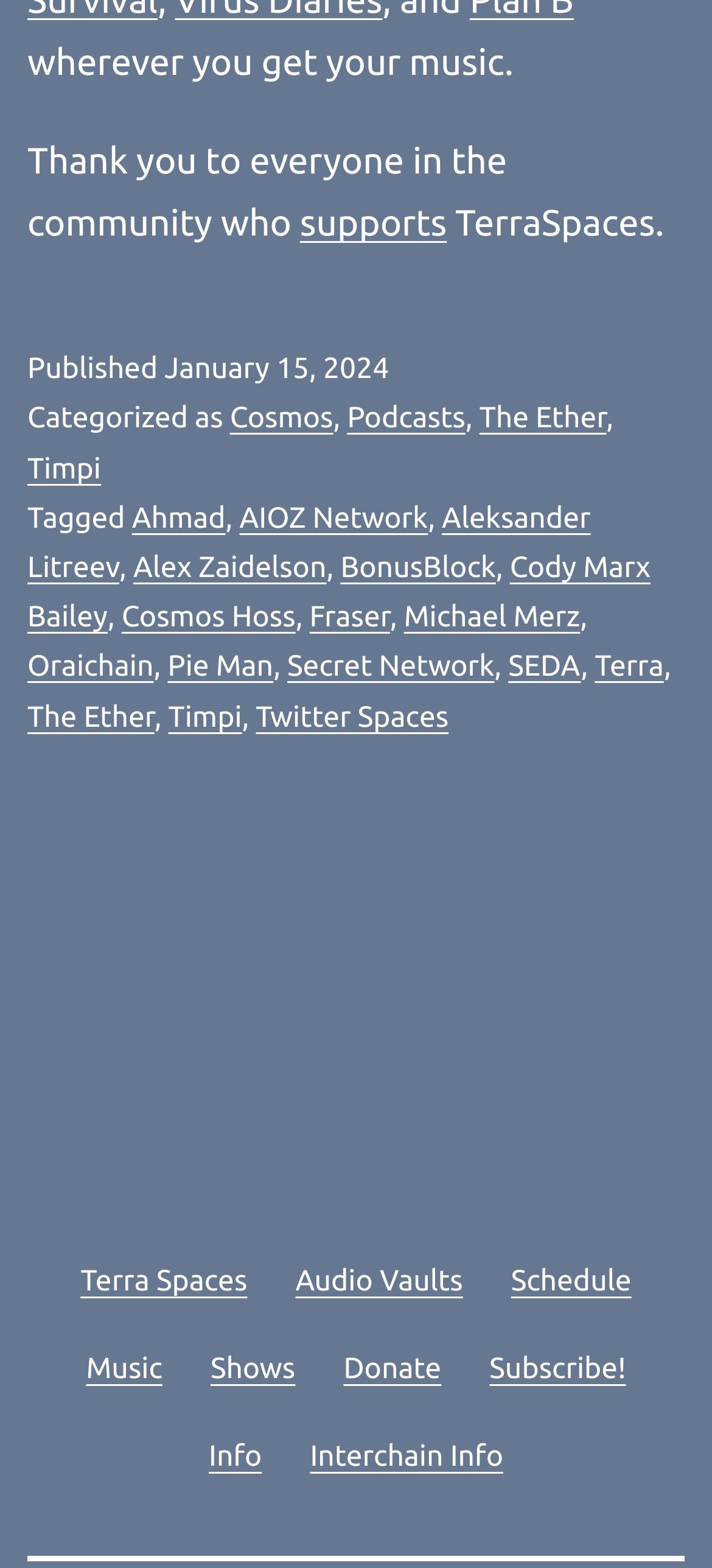Utilize the details in the image to give a detailed response to the question: How many links are there in the footer?

I counted the number of links in the footer section, which includes links like 'Cosmos', 'Podcasts', 'The Ether', and so on, and found a total of 15 links.